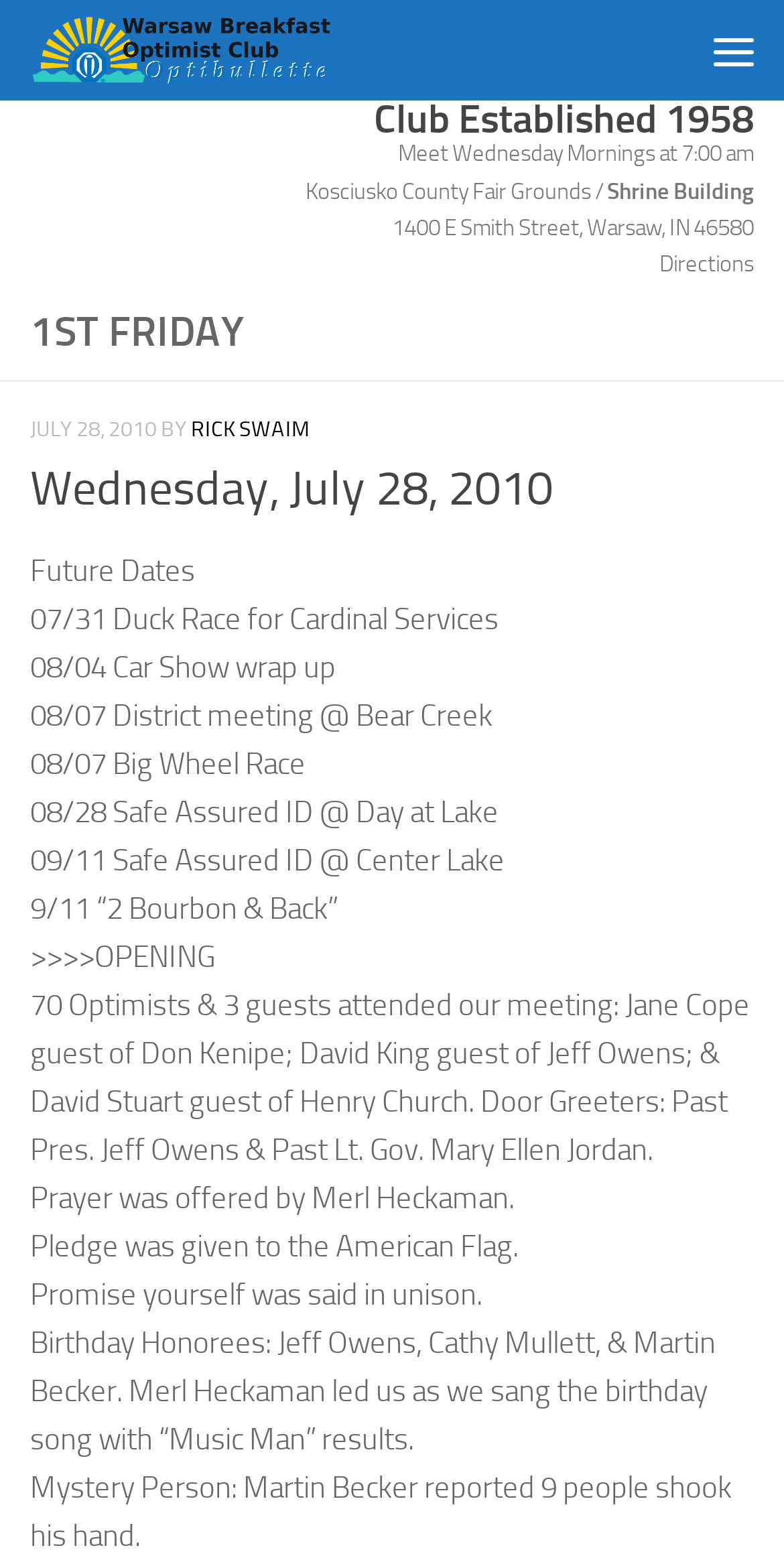Bounding box coordinates must be specified in the format (top-left x, top-left y, bottom-right x, bottom-right y). All values should be floating point numbers between 0 and 1. What are the bounding box coordinates of the UI element described as: Skip to content

[0.01, 0.005, 0.326, 0.061]